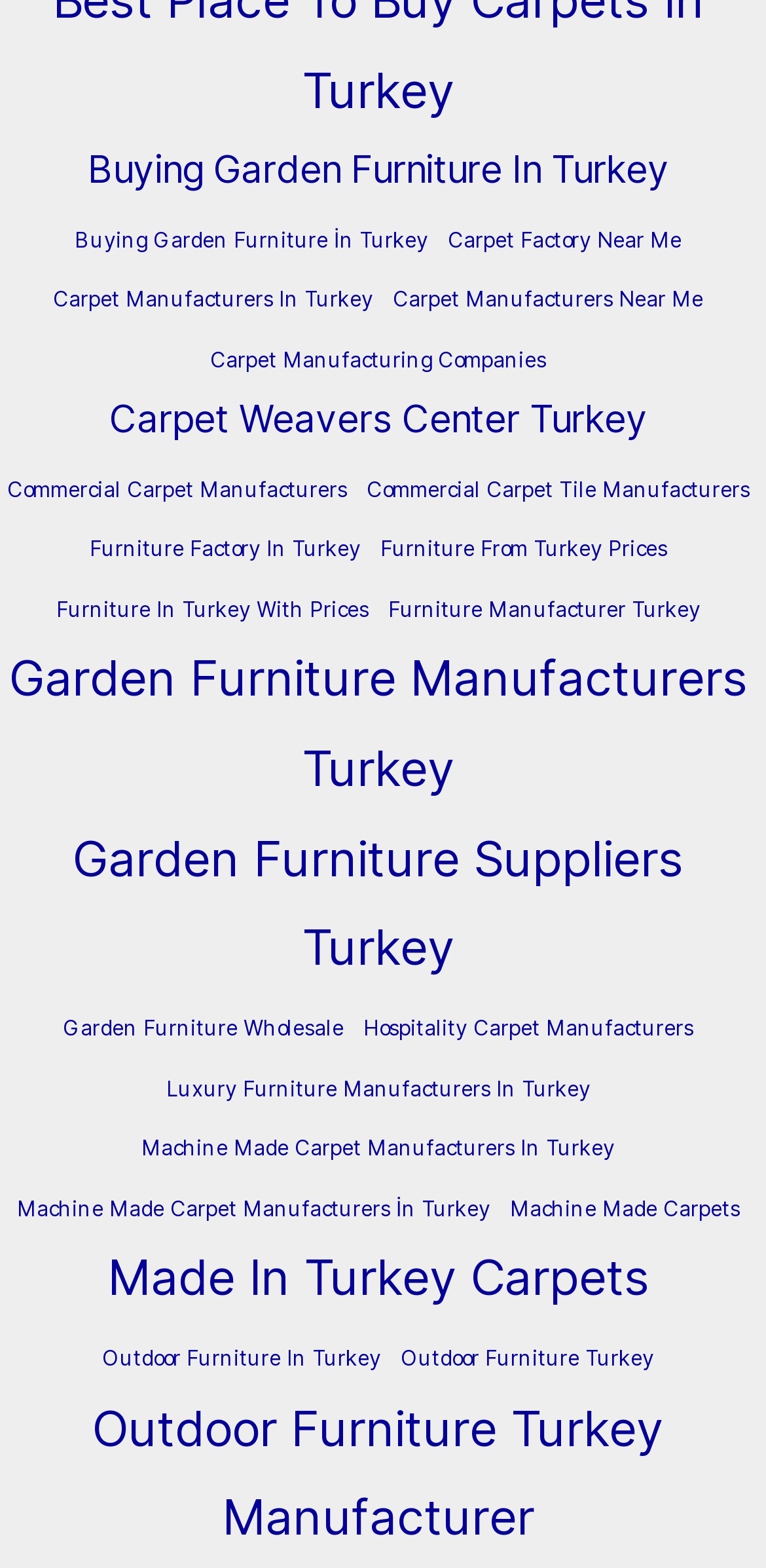Provide a brief response to the question using a single word or phrase: 
What type of carpet manufacturers are mentioned in the 'Hospitality Carpet Manufacturers' link?

Hospitality